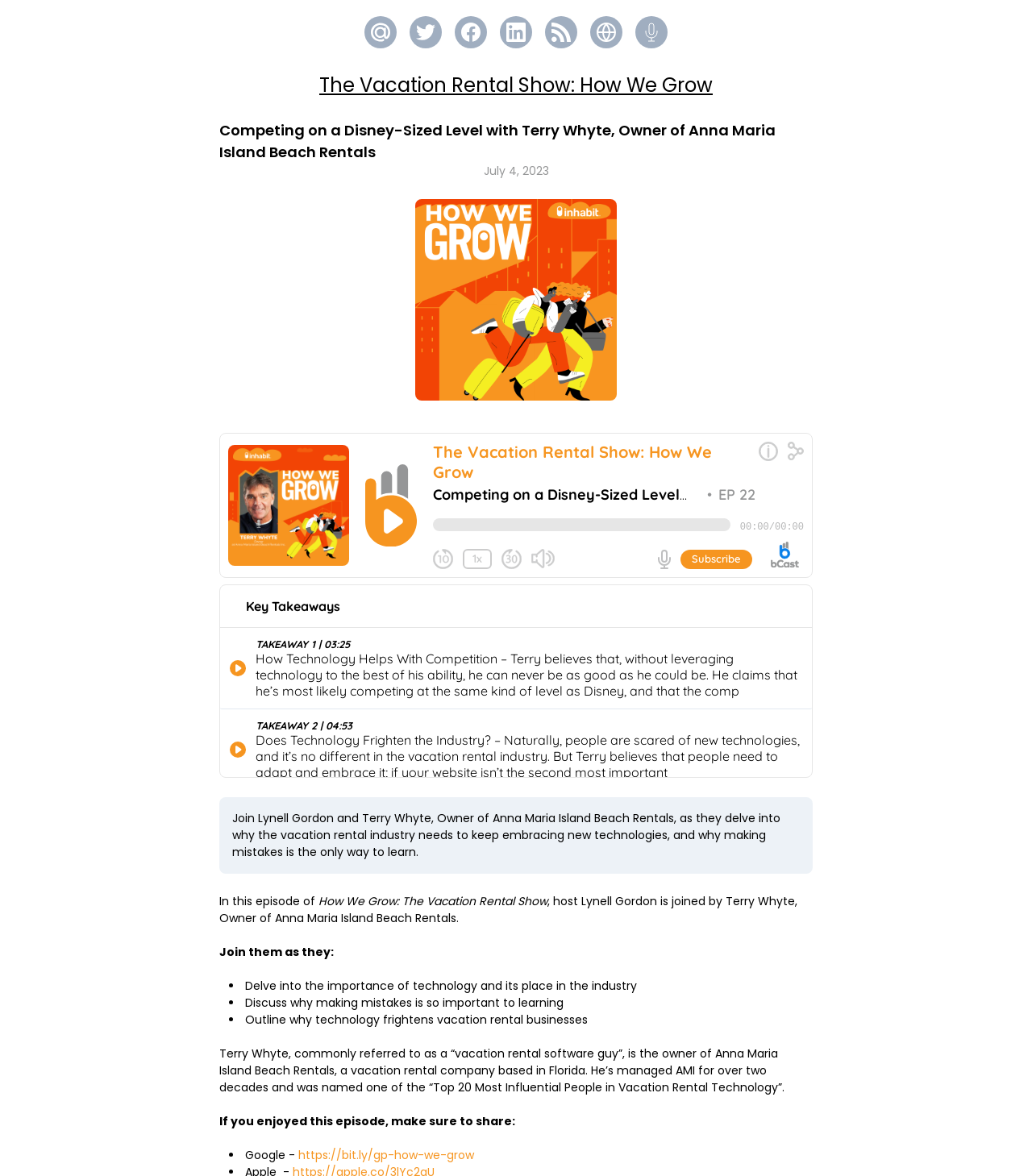What is Terry Whyte's profession?
Look at the image and provide a short answer using one word or a phrase.

Vacation rental software guy